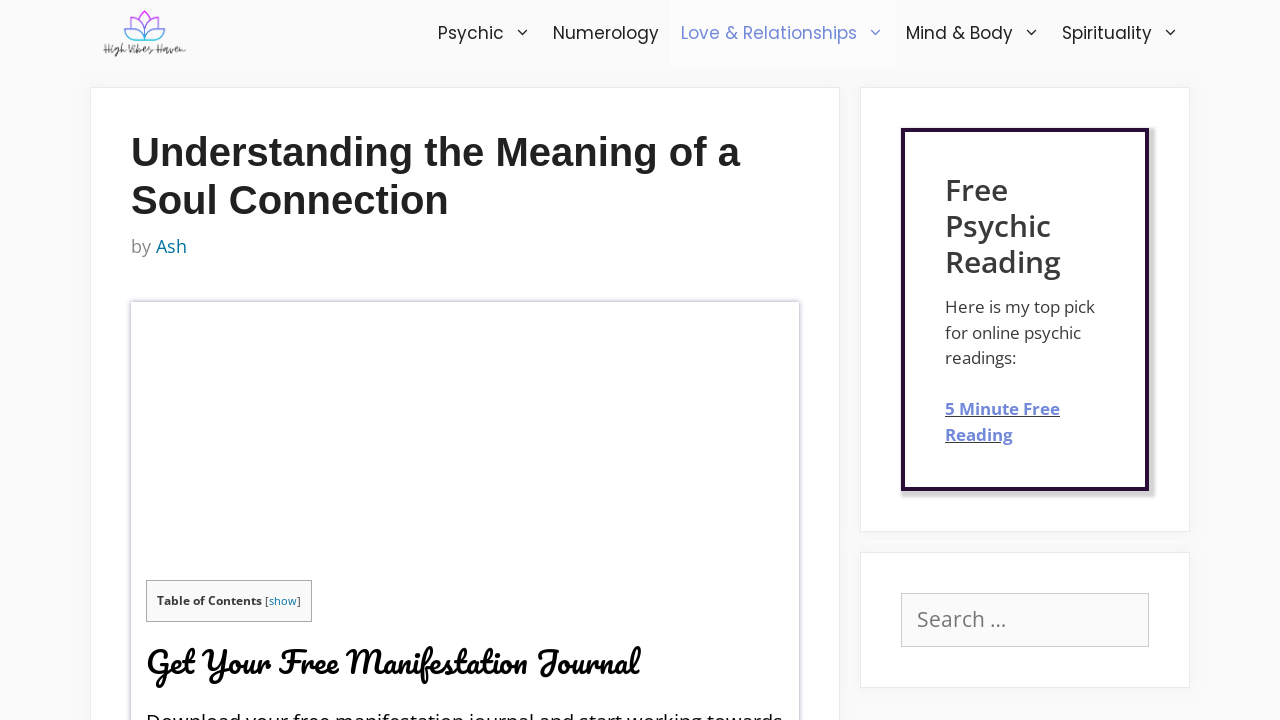Identify the coordinates of the bounding box for the element described below: "5 Minute Free Reading". Return the coordinates as four float numbers between 0 and 1: [left, top, right, bottom].

[0.738, 0.551, 0.828, 0.619]